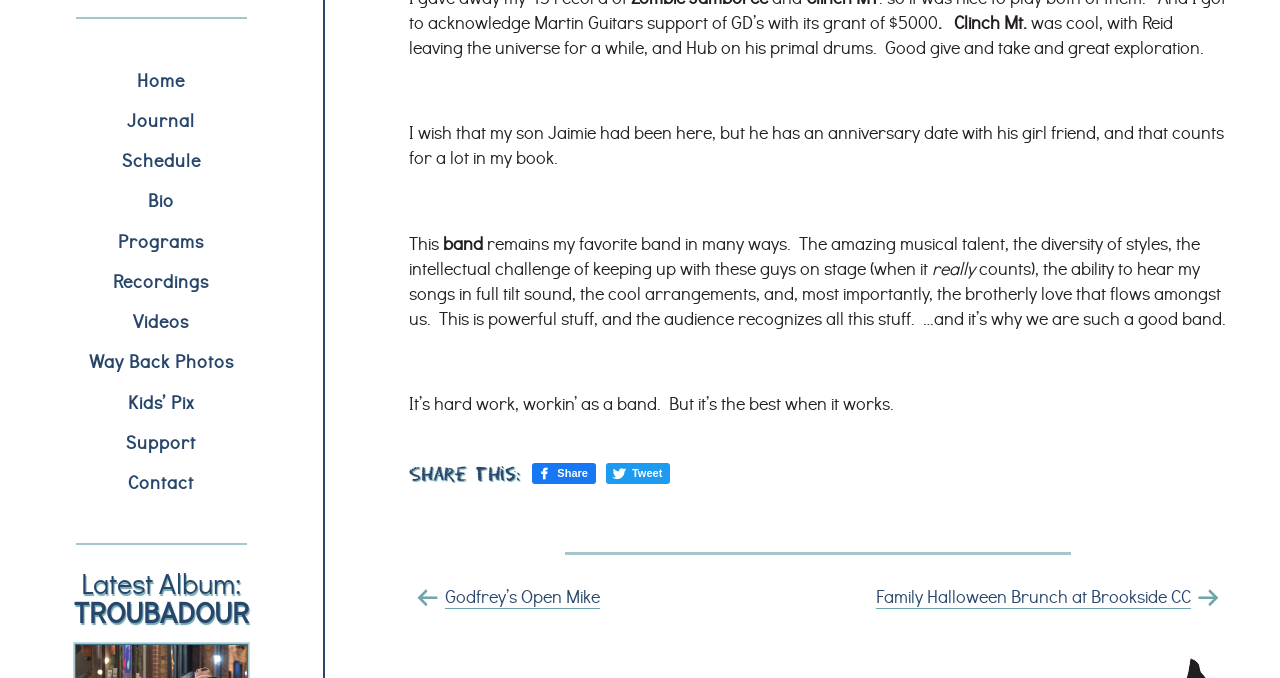Based on the element description, predict the bounding box coordinates (top-left x, top-left y, bottom-right x, bottom-right y) for the UI element in the screenshot: Bio

[0.0, 0.266, 0.252, 0.325]